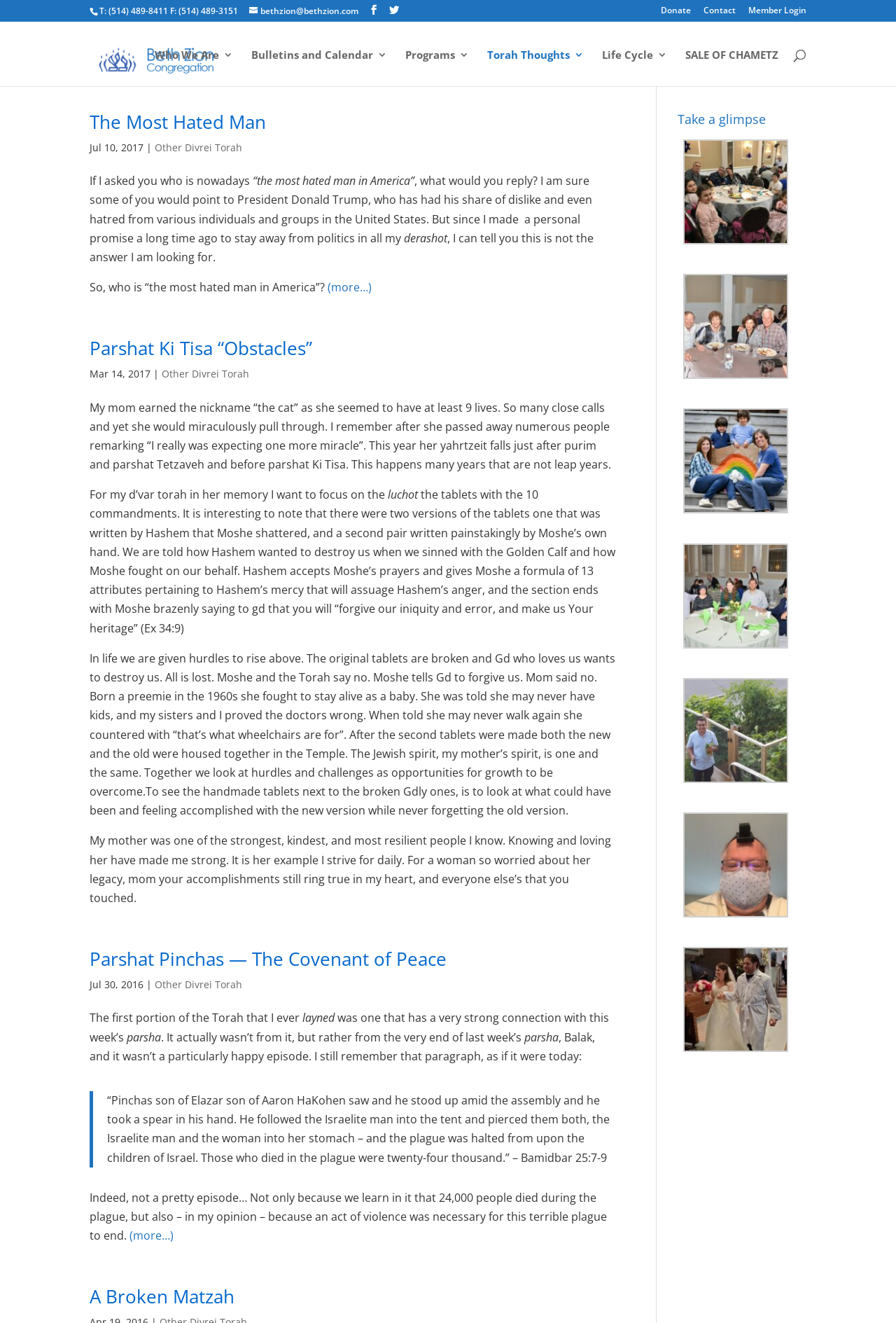Identify the bounding box coordinates of the element to click to follow this instruction: 'View 'Other Divrei Torah''. Ensure the coordinates are four float values between 0 and 1, provided as [left, top, right, bottom].

[0.173, 0.106, 0.27, 0.116]